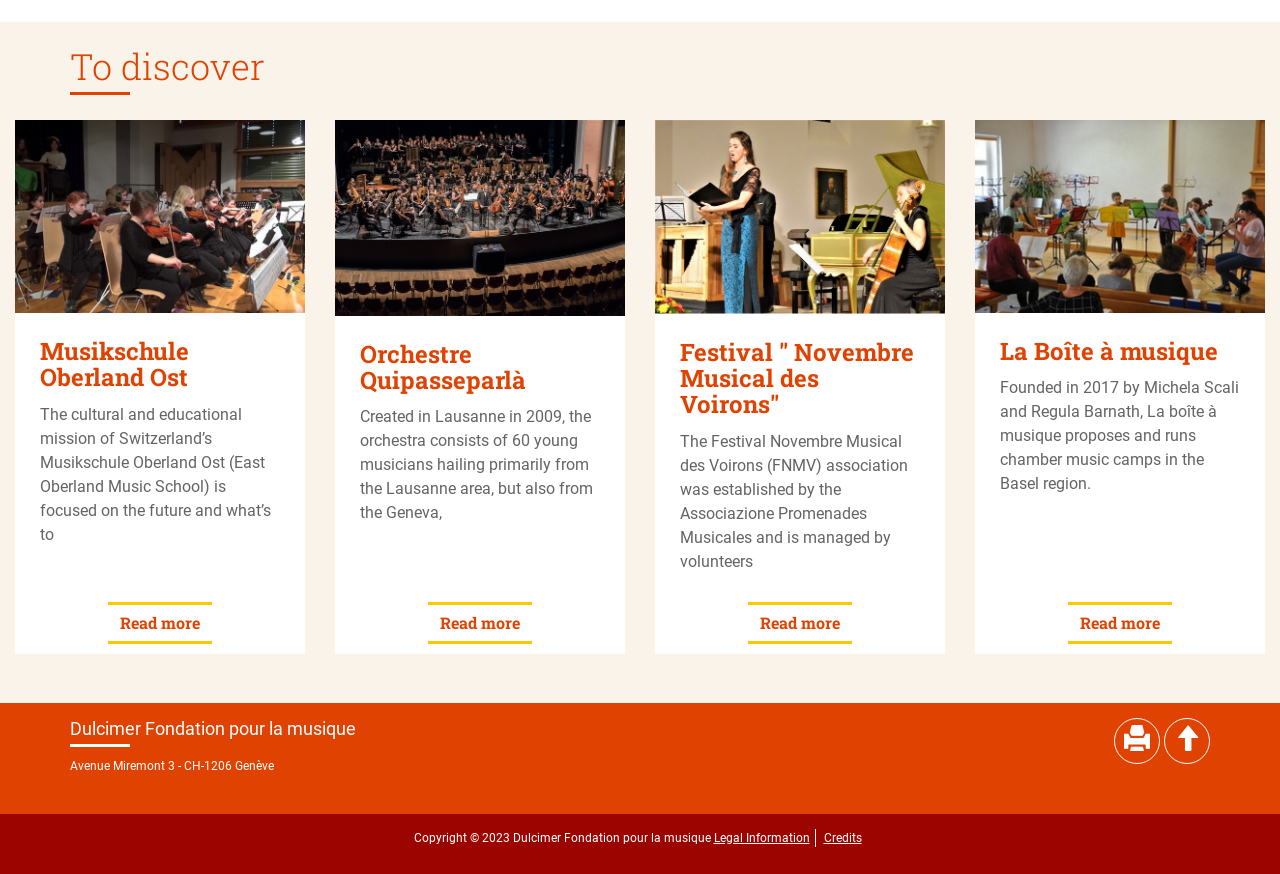Determine the bounding box coordinates of the region I should click to achieve the following instruction: "Read more about Musikschule Oberland Ost". Ensure the bounding box coordinates are four float numbers between 0 and 1, i.e., [left, top, right, bottom].

[0.084, 0.689, 0.166, 0.737]